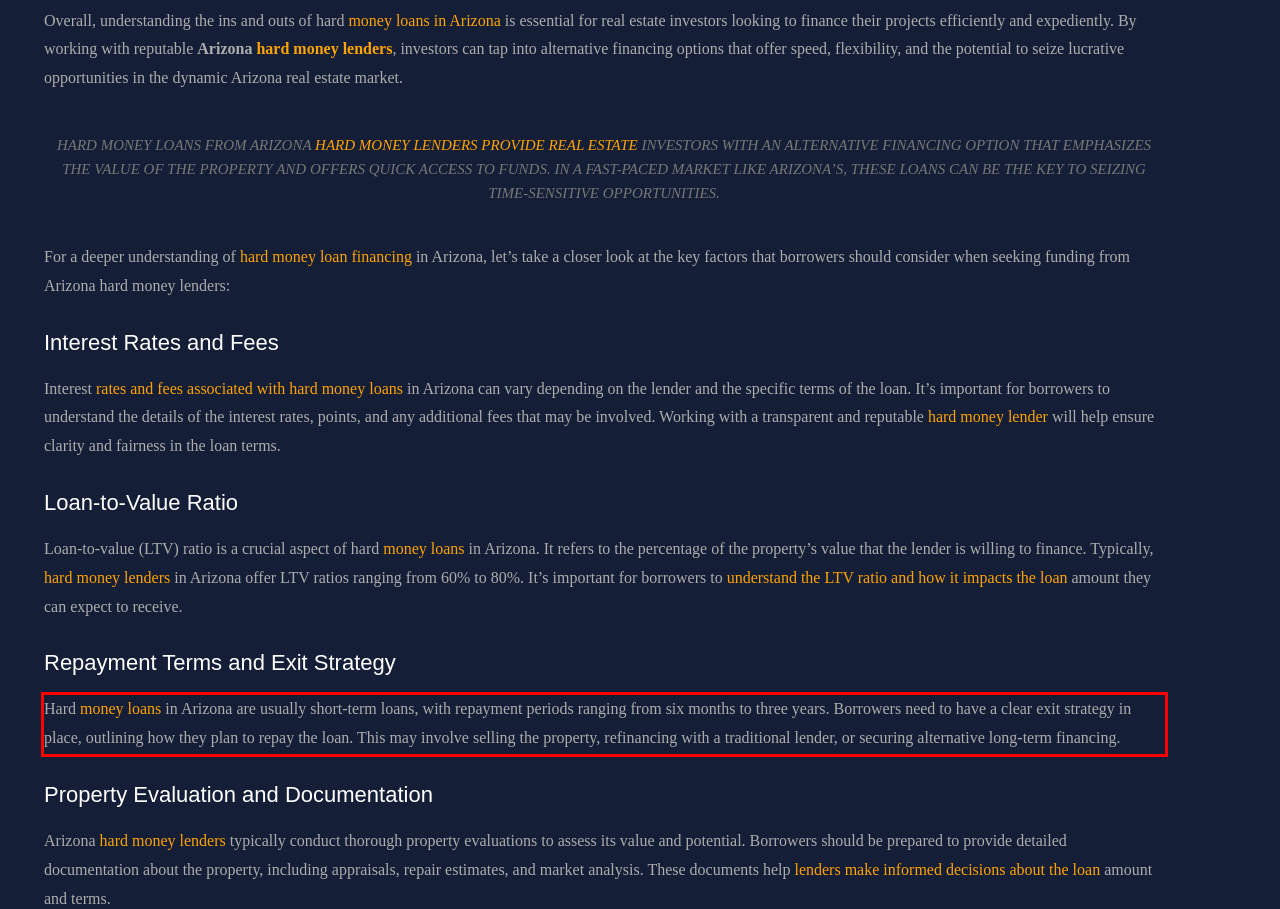You are given a screenshot showing a webpage with a red bounding box. Perform OCR to capture the text within the red bounding box.

Hard money loans in Arizona are usually short-term loans, with repayment periods ranging from six months to three years. Borrowers need to have a clear exit strategy in place, outlining how they plan to repay the loan. This may involve selling the property, refinancing with a traditional lender, or securing alternative long-term financing.